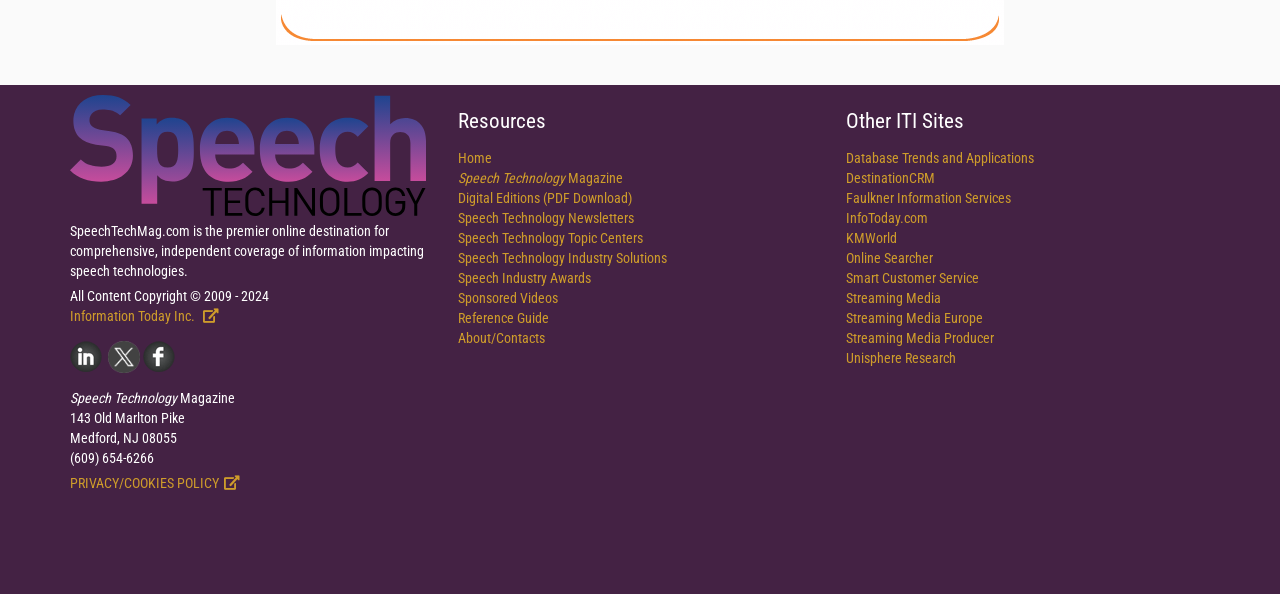Determine the bounding box coordinates of the clickable region to execute the instruction: "Go to the Database Trends and Applications site". The coordinates should be four float numbers between 0 and 1, denoted as [left, top, right, bottom].

[0.661, 0.253, 0.808, 0.28]